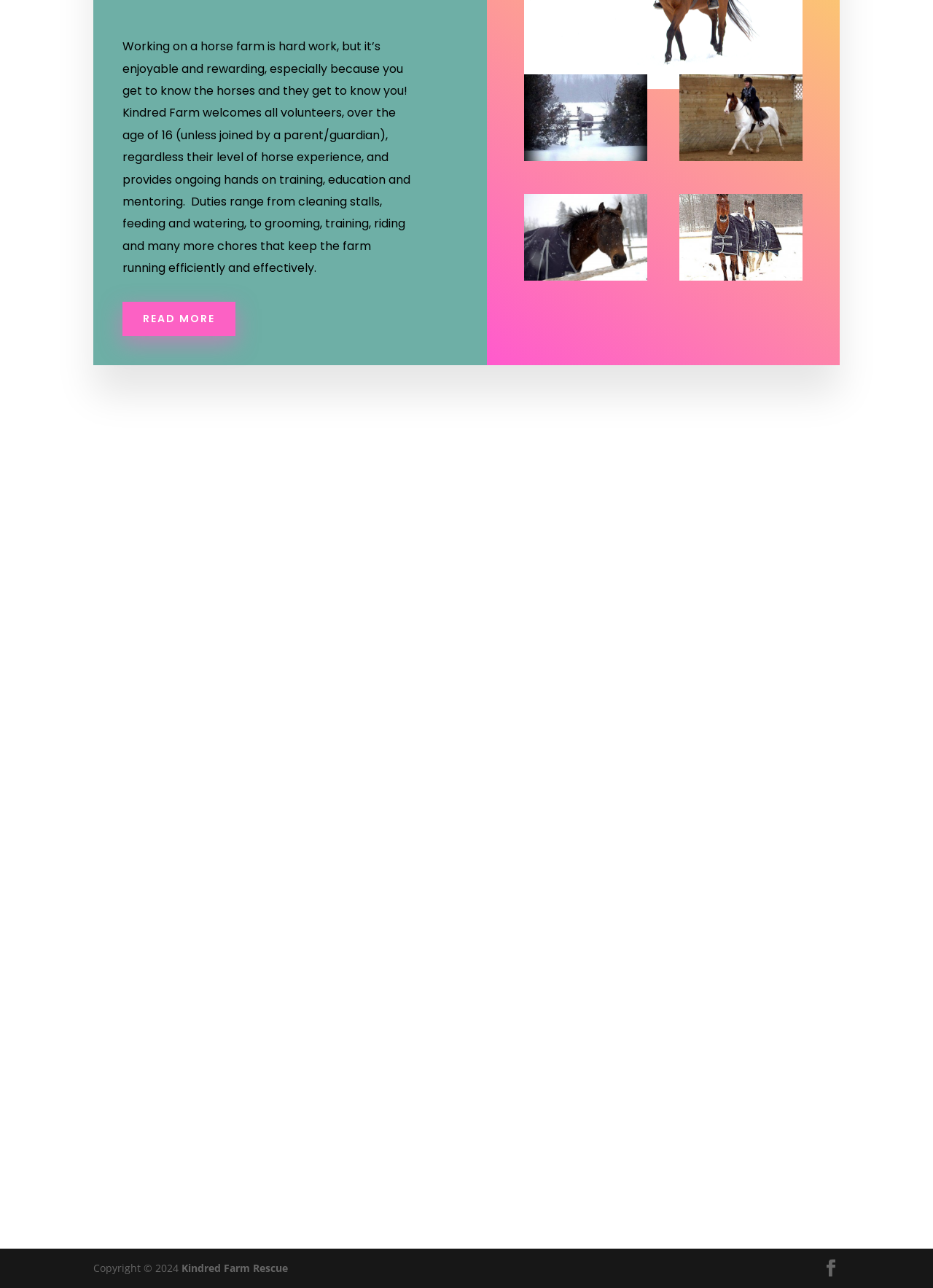How much does it cost to care for the horses per month?
Carefully analyze the image and provide a thorough answer to the question.

According to the StaticText element with ID 215, 'Caring for these horses is expensive at over $4000.00 per month...', the cost of caring for the horses per month is over $4000.00.